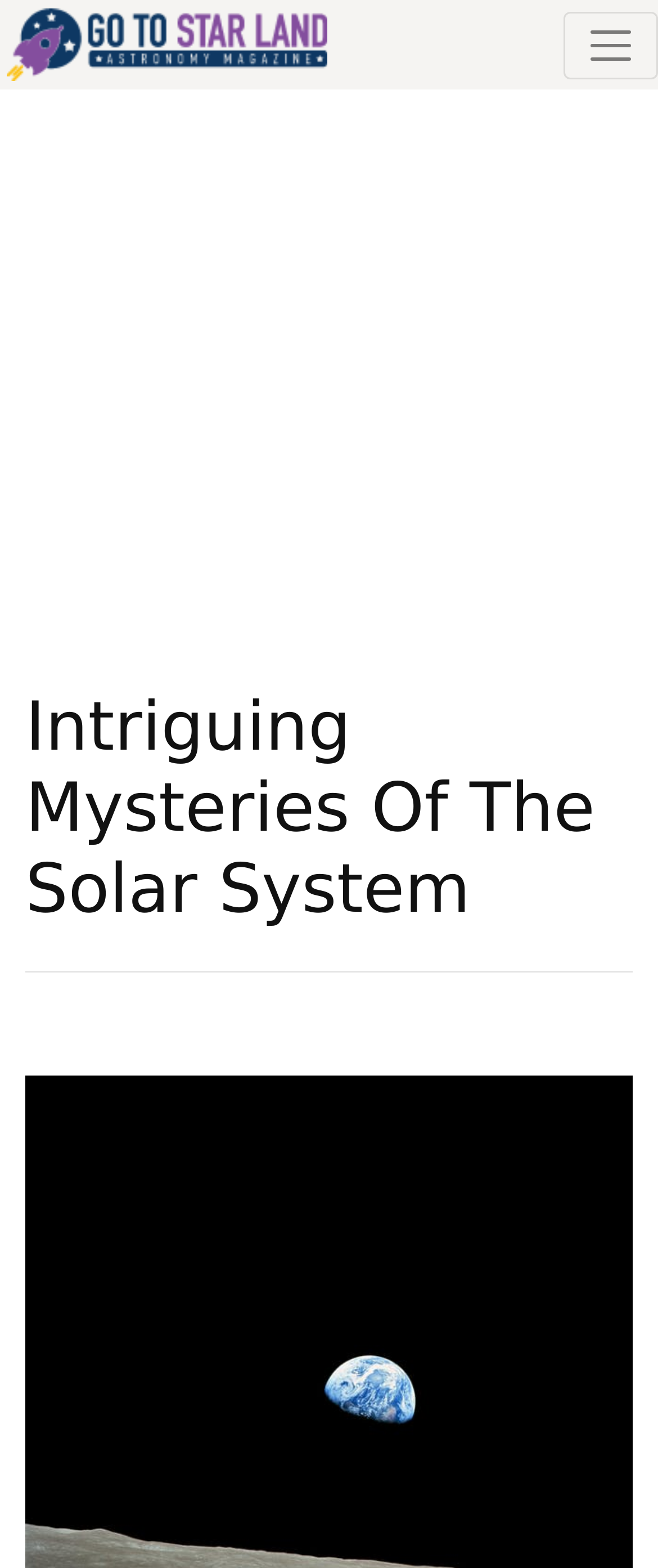Give a concise answer using one word or a phrase to the following question:
What is the position of the navigation button?

Top right